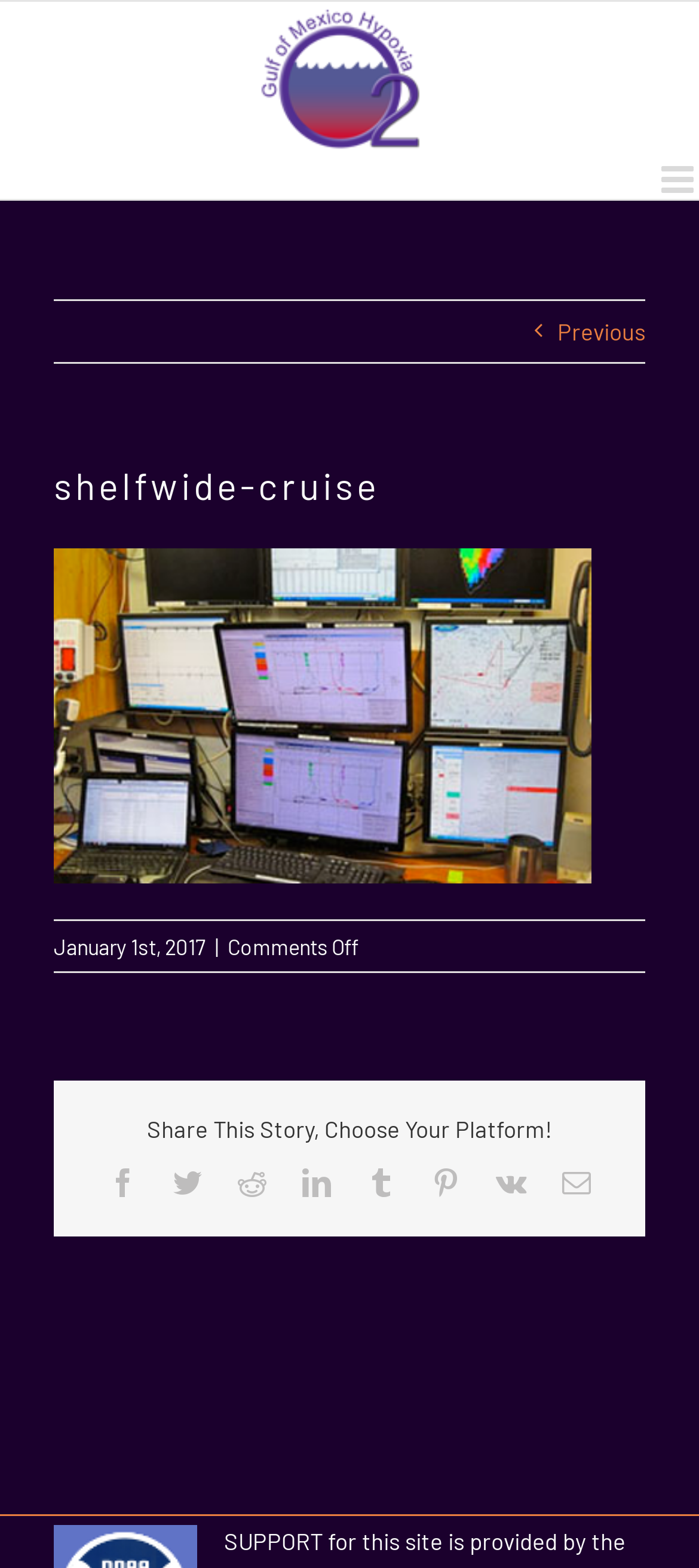Analyze the image and answer the question with as much detail as possible: 
What is the logo of the website?

The logo of the website is located at the top left corner of the webpage, and it is an image with the text 'Gulf Hypoxia Logo'.